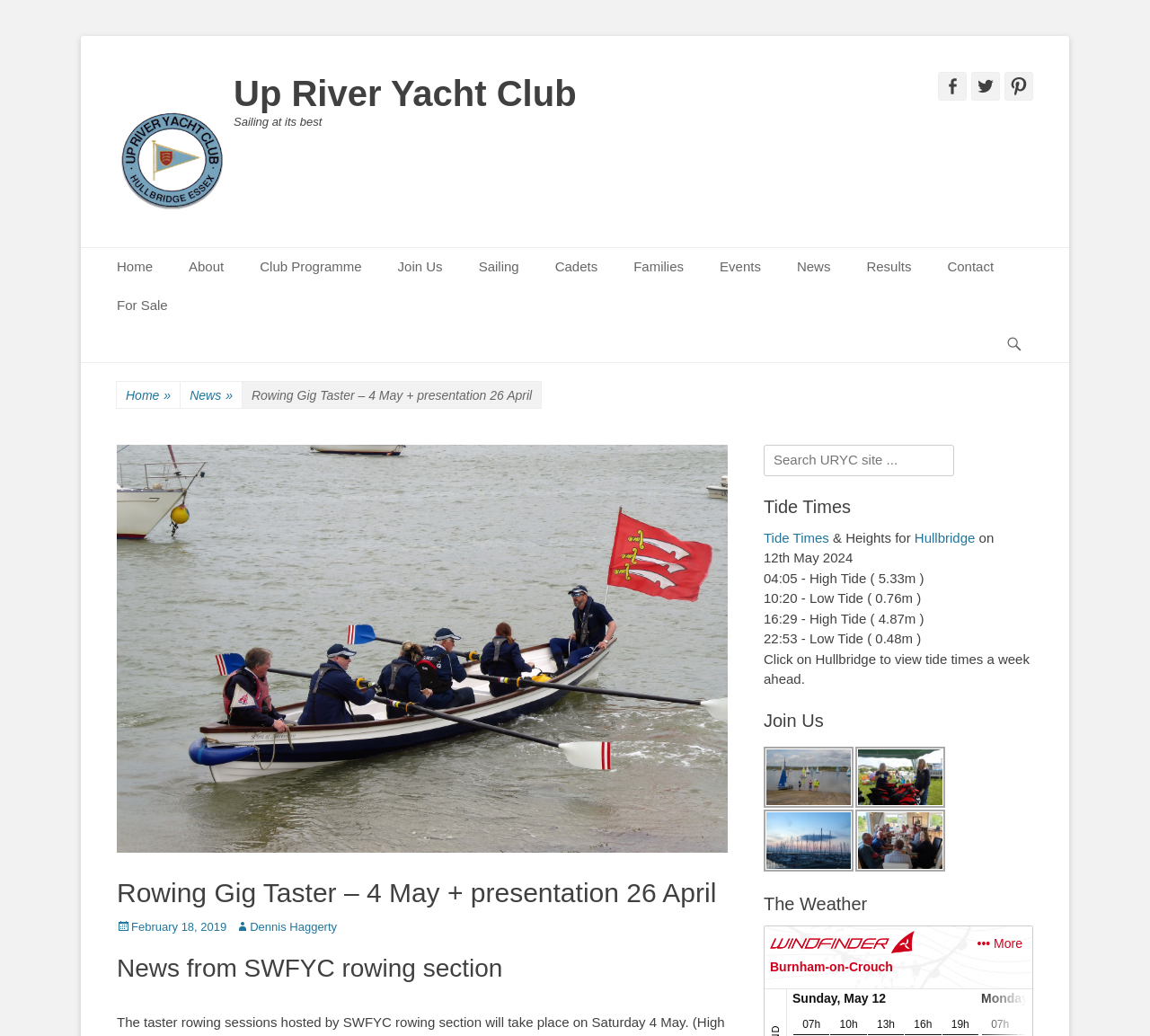Please determine and provide the text content of the webpage's heading.

Rowing Gig Taster – 4 May + presentation 26 April